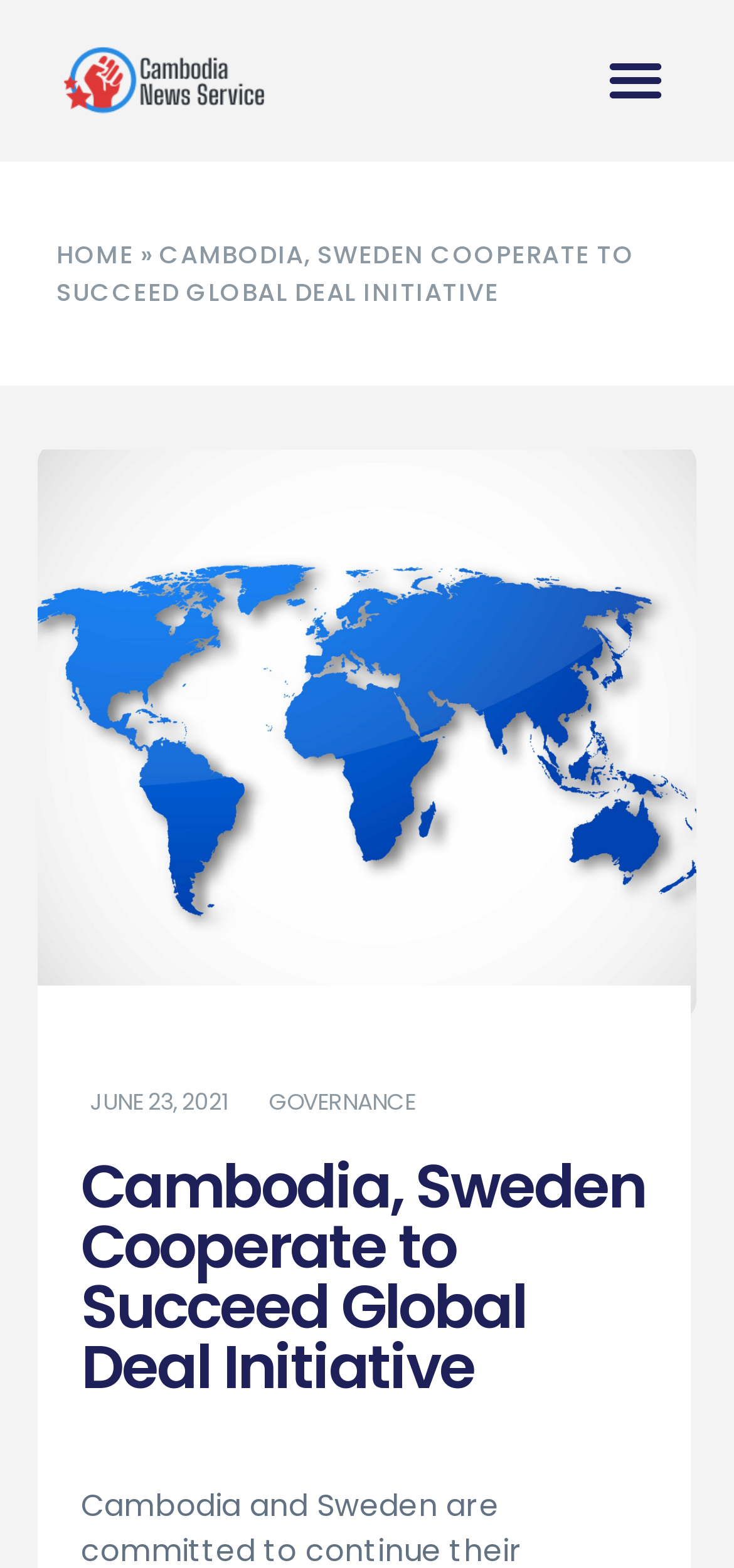What is the date of the news?
Utilize the information in the image to give a detailed answer to the question.

I found the date of the news by looking at the link element with the text 'JUNE 23, 2021' which is located at the bottom of the page, below the main heading.